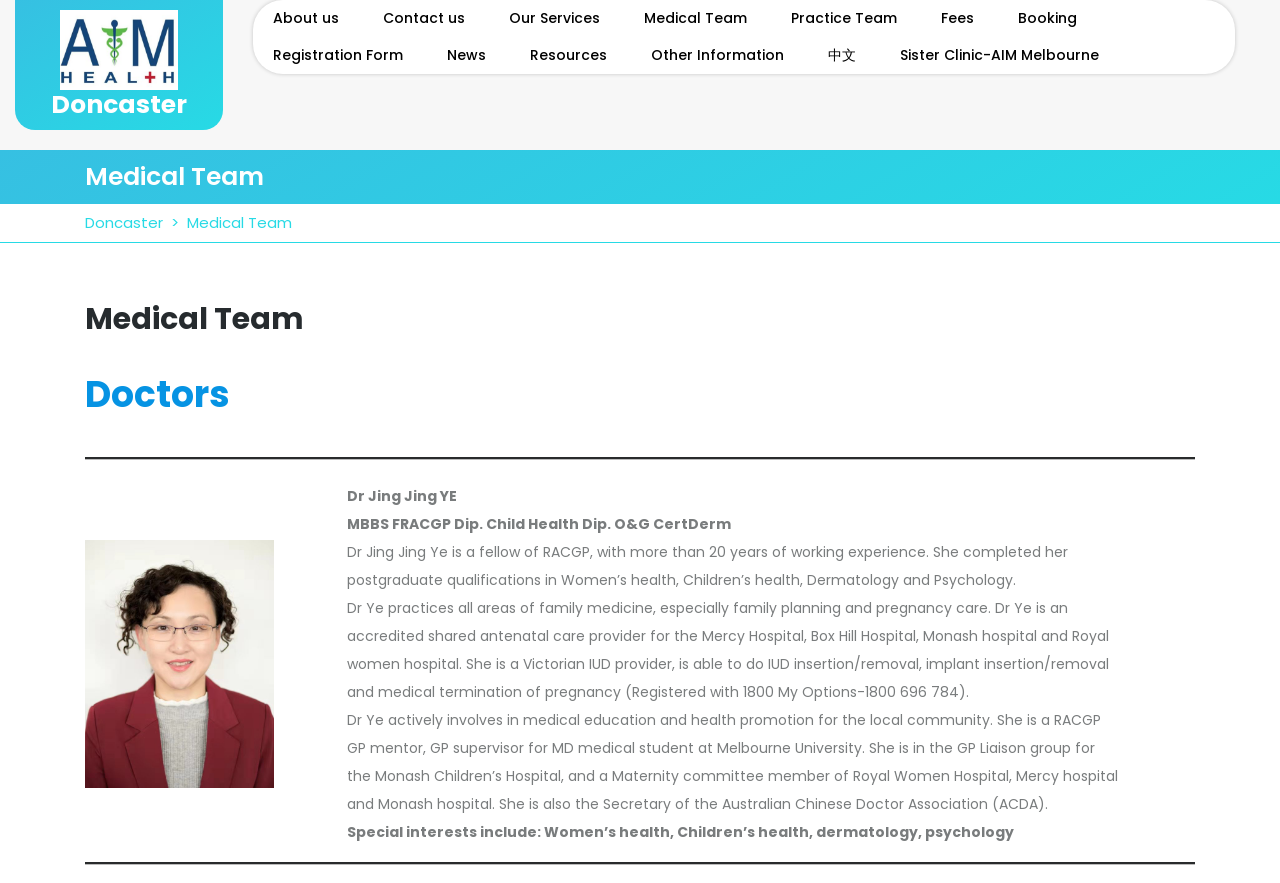Using the element description Accommodations, predict the bounding box coordinates for the UI element. Provide the coordinates in (top-left x, top-left y, bottom-right x, bottom-right y) format with values ranging from 0 to 1.

None